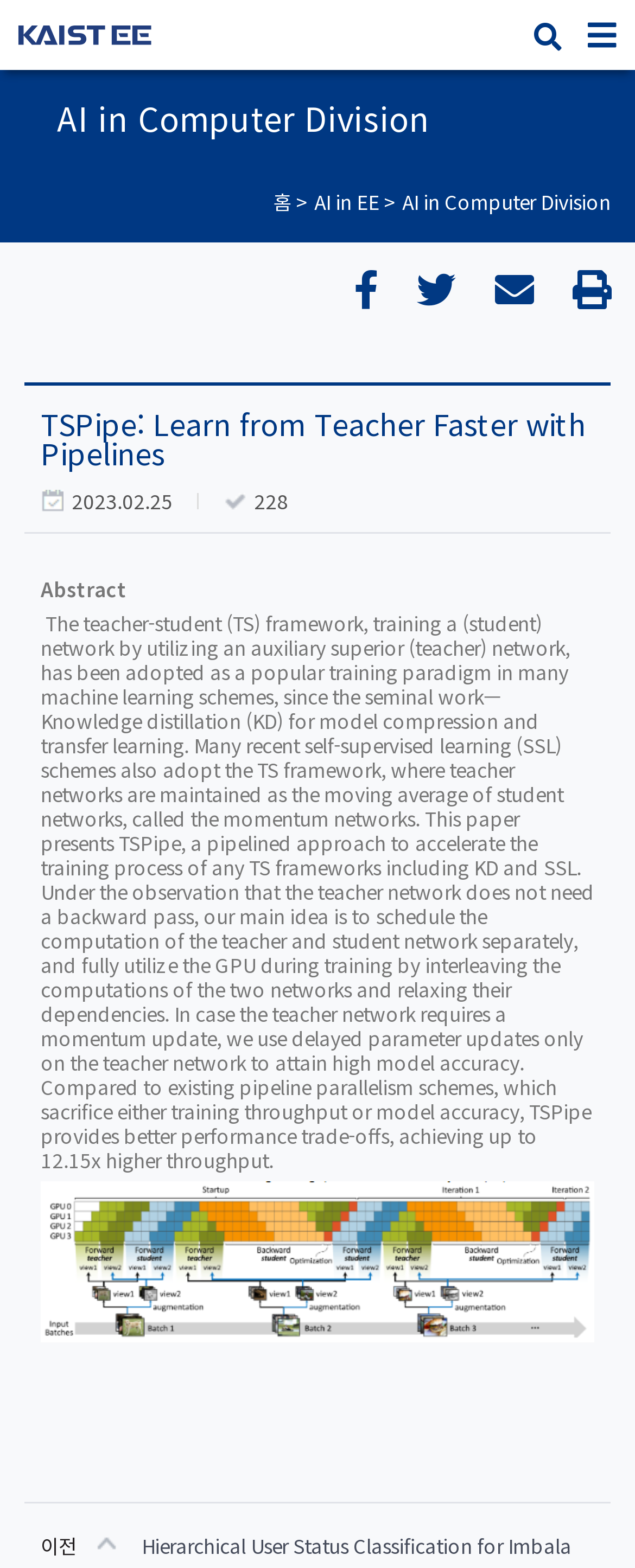Calculate the bounding box coordinates of the UI element given the description: "홈".

[0.431, 0.119, 0.459, 0.137]